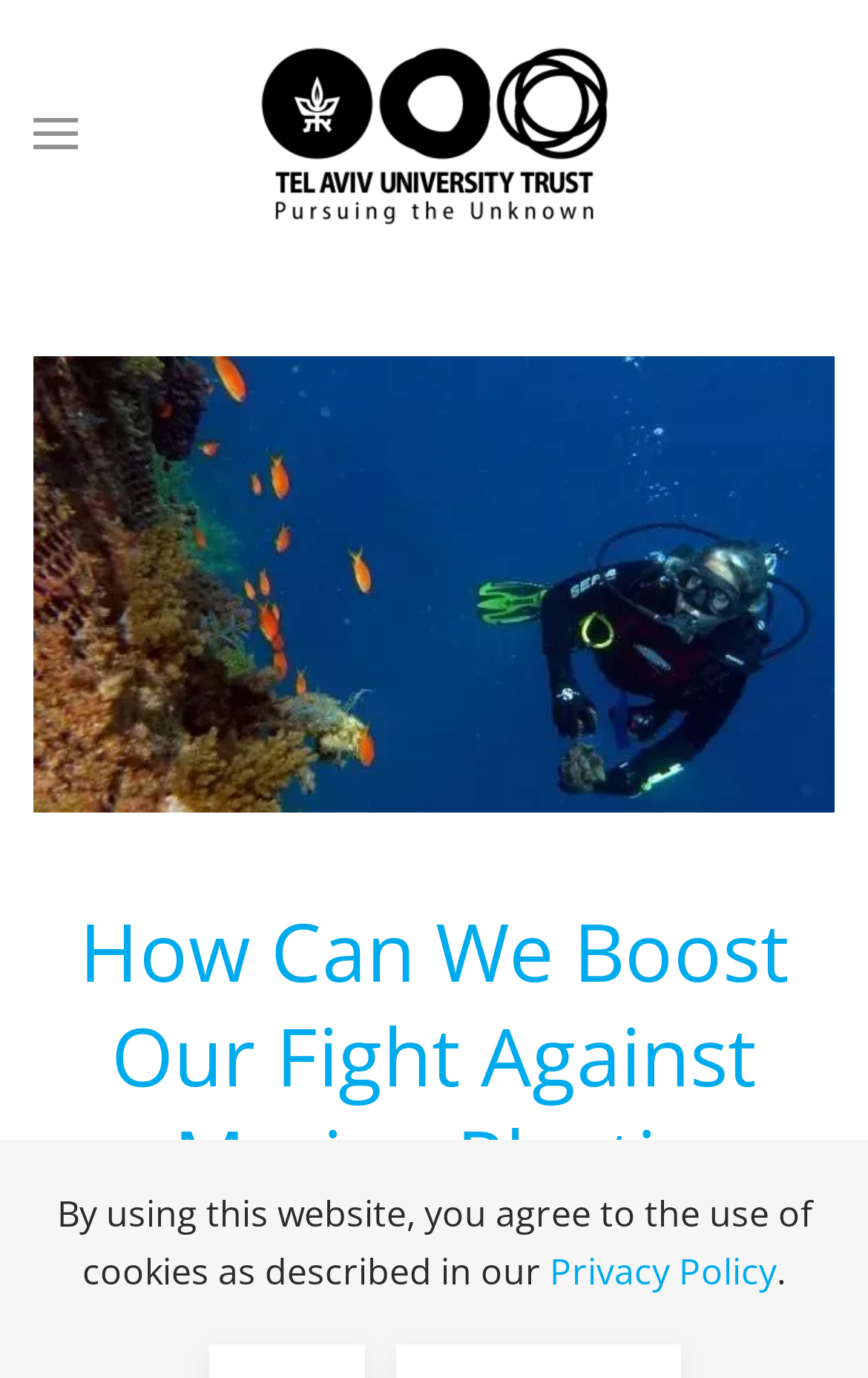Determine the bounding box coordinates for the HTML element mentioned in the following description: "aria-label="Open menu"". The coordinates should be a list of four floats ranging from 0 to 1, represented as [left, top, right, bottom].

[0.038, 0.016, 0.09, 0.178]